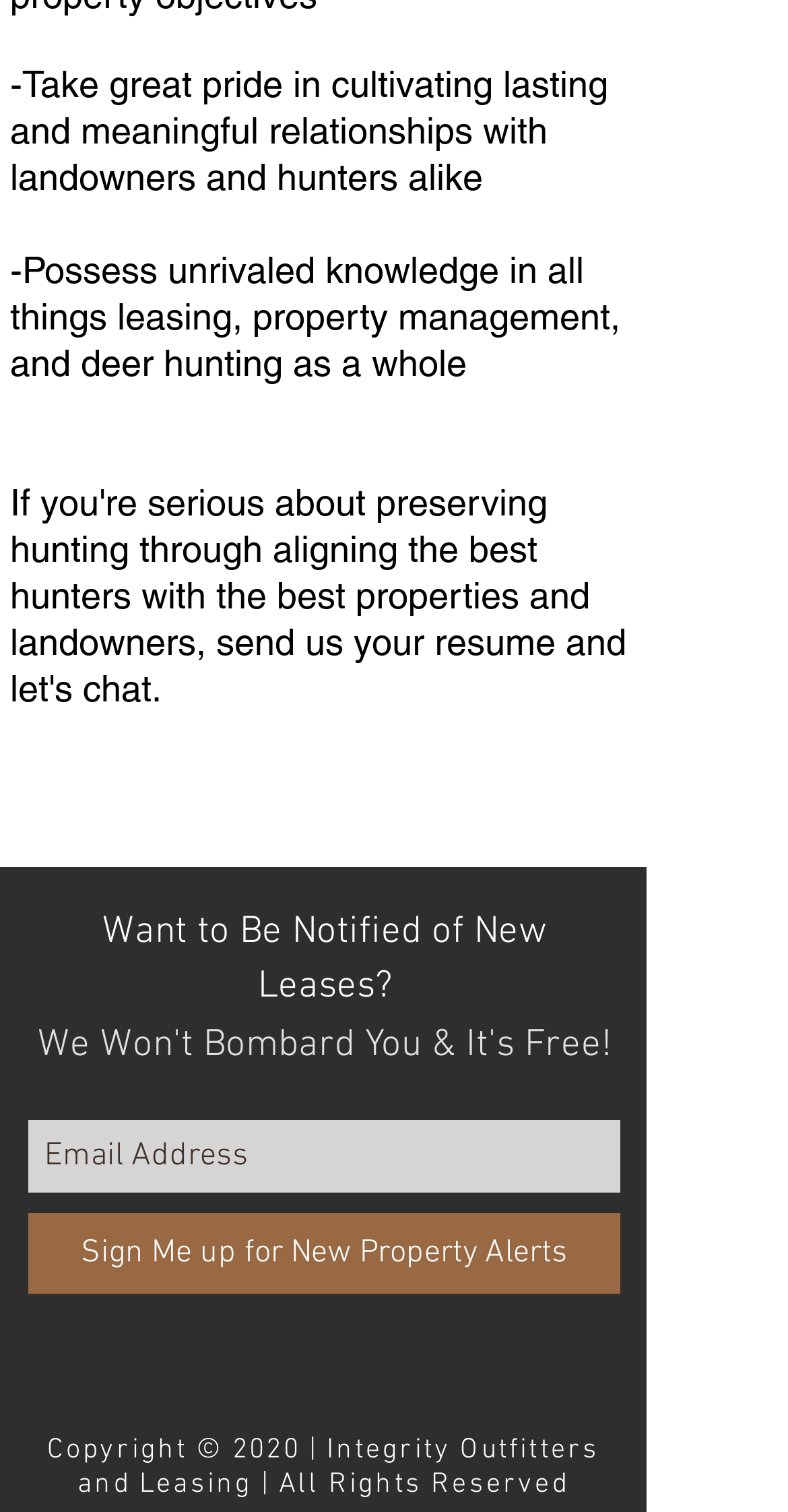What is the purpose of the textbox? Using the information from the screenshot, answer with a single word or phrase.

Email Address